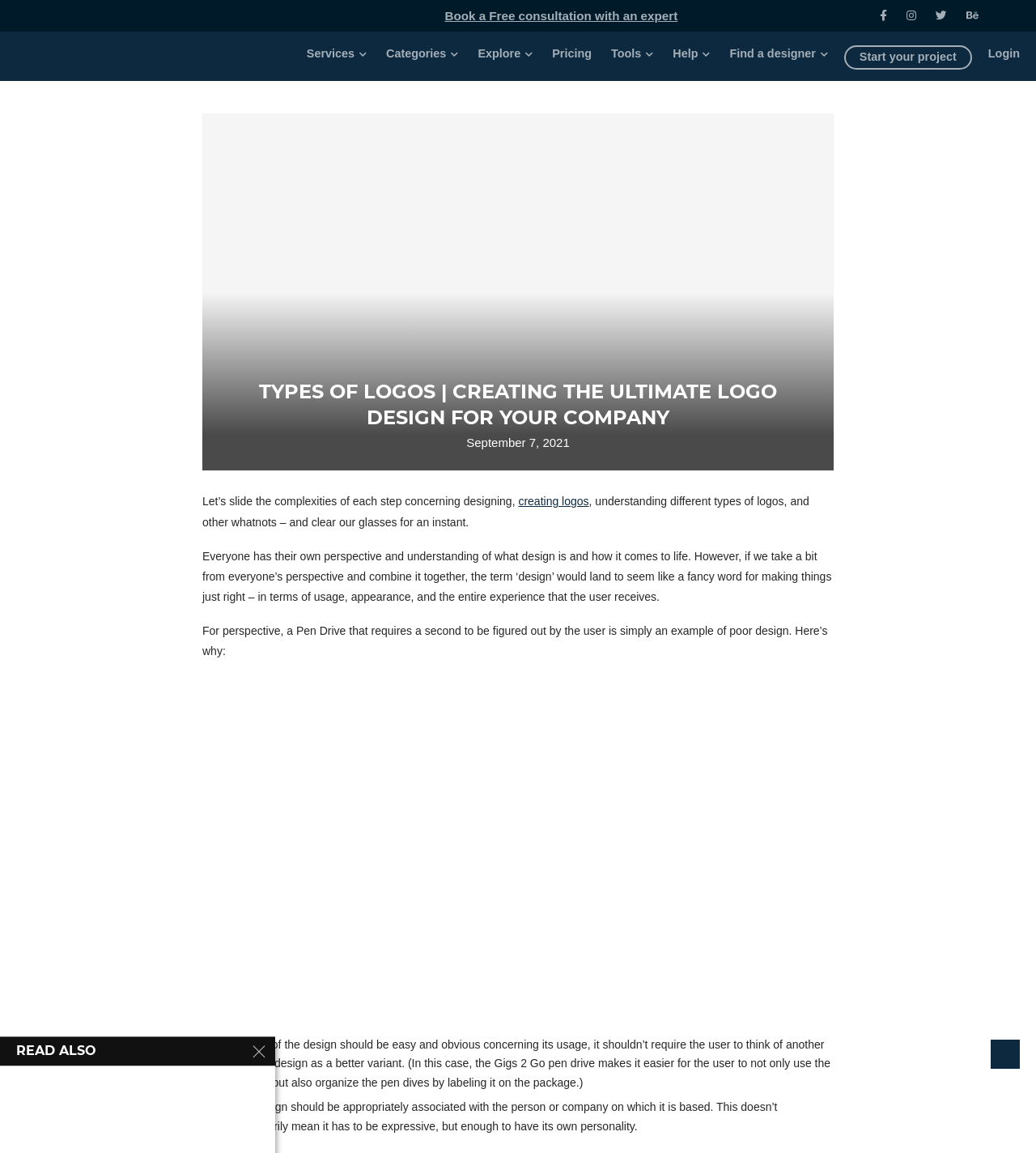What is the date mentioned in the webpage?
Using the visual information, answer the question in a single word or phrase.

September 7, 2021